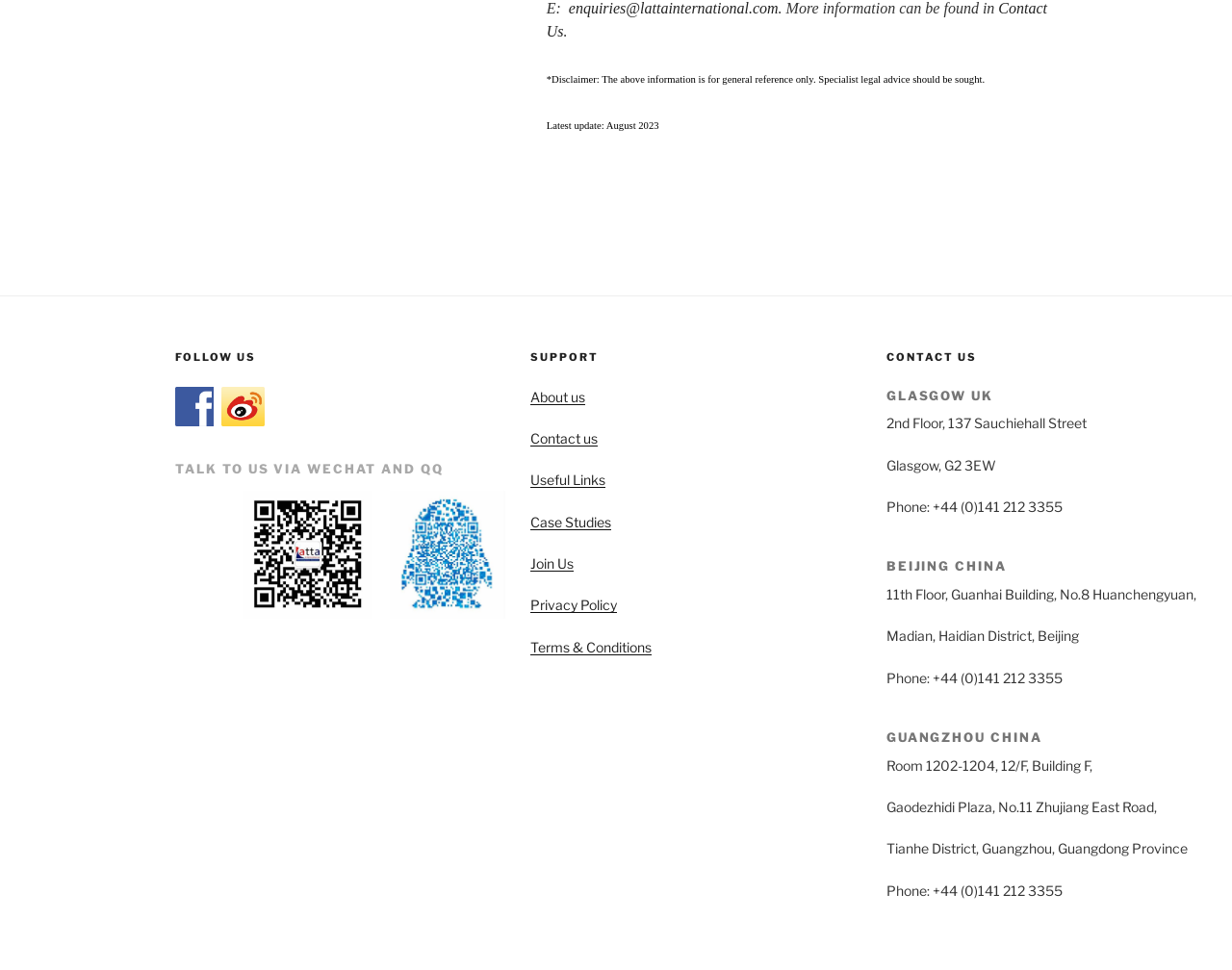Identify the bounding box of the HTML element described as: "Privacy Policy".

[0.431, 0.616, 0.501, 0.632]